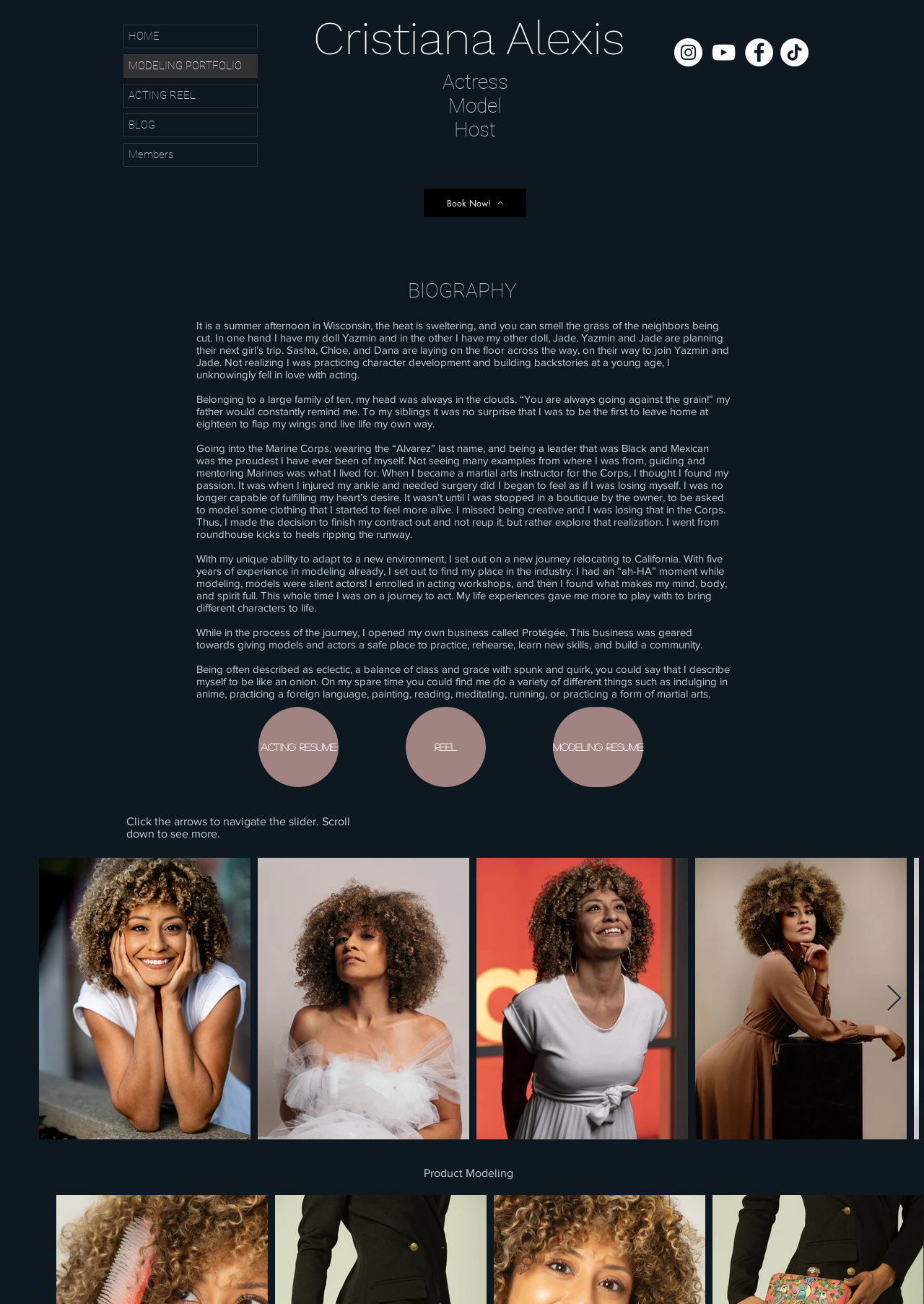Locate the bounding box coordinates of the area where you should click to accomplish the instruction: "Click on the HOME link".

[0.134, 0.019, 0.278, 0.037]